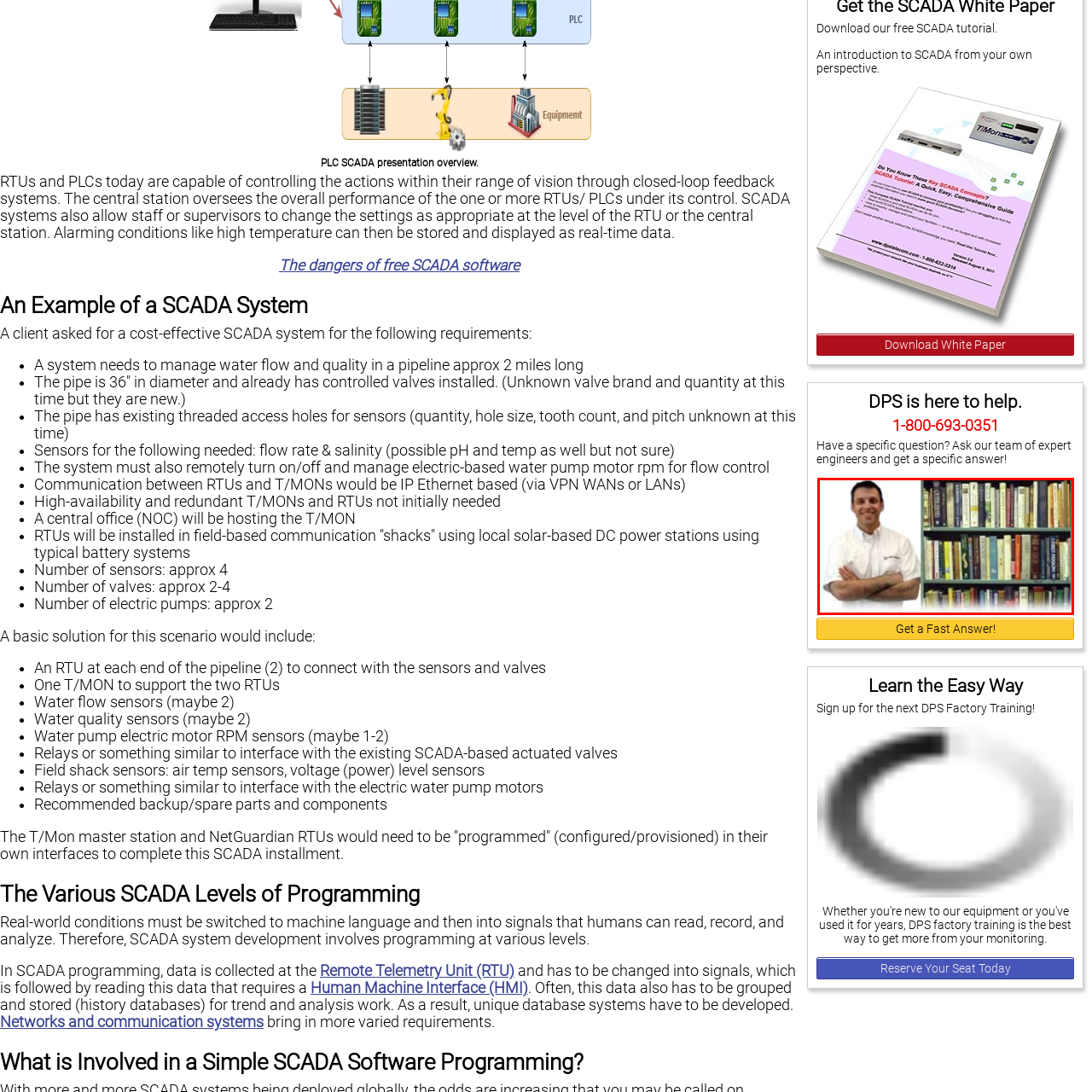Thoroughly describe the content of the image found within the red border.

The image features a smiling professional standing confidently with arms crossed, dressed in a white collared shirt, conveying a sense of approachability and expertise. Beside him is a bookshelf filled with a variety of books, showcasing a diverse collection likely related to technical or engineering topics. This setting suggests a readiness to share knowledge, possibly in the context of offering insights on SCADA systems, as indicated by the surrounding promotional content. The overall impression is one of professionalism and support, reflecting an environment conducive to learning and inquiry.